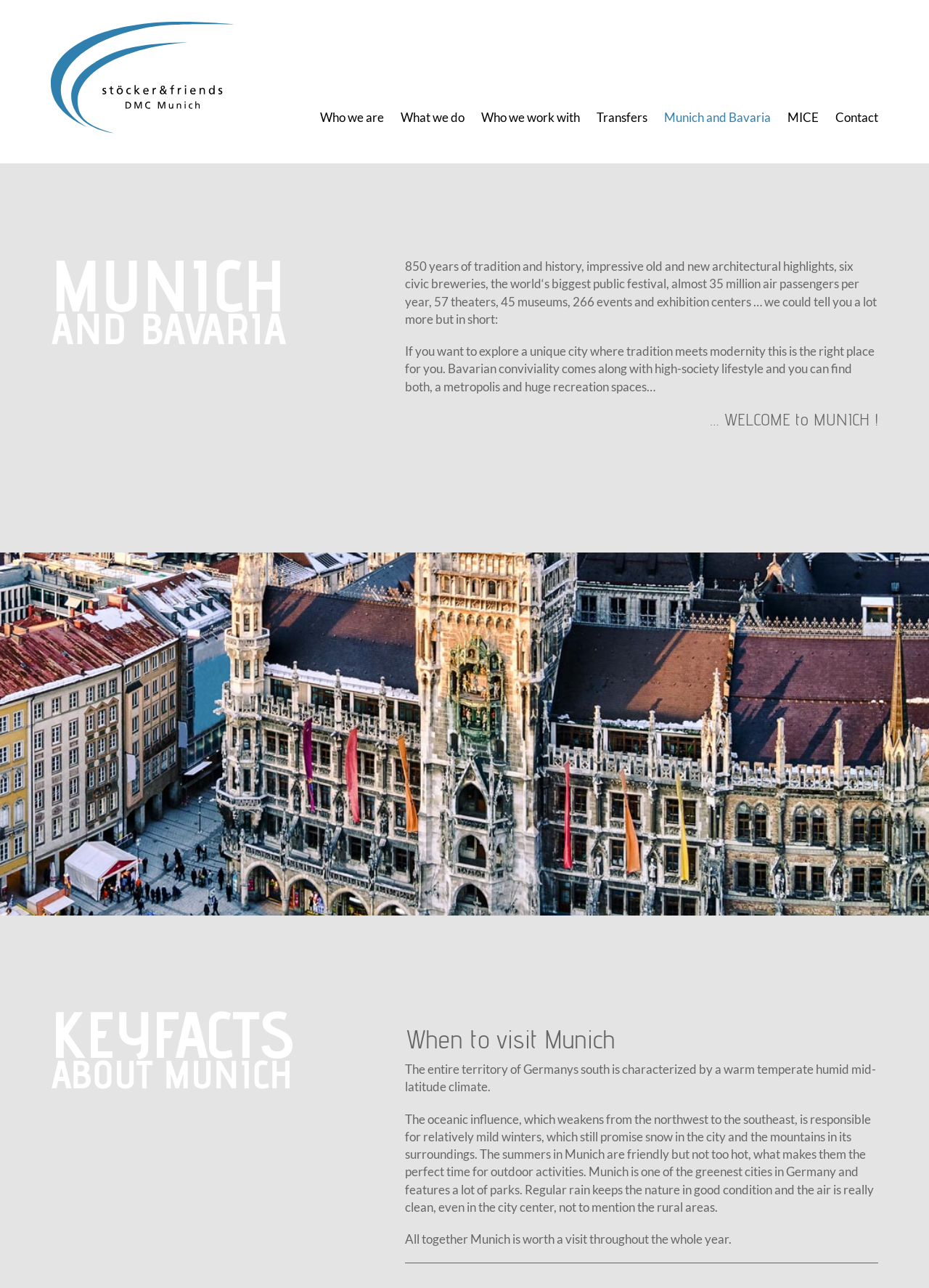What is the name of the company?
Provide a thorough and detailed answer to the question.

The name of the company can be found in the heading element 'DMC Munich' at the top of the webpage, which is also a link.